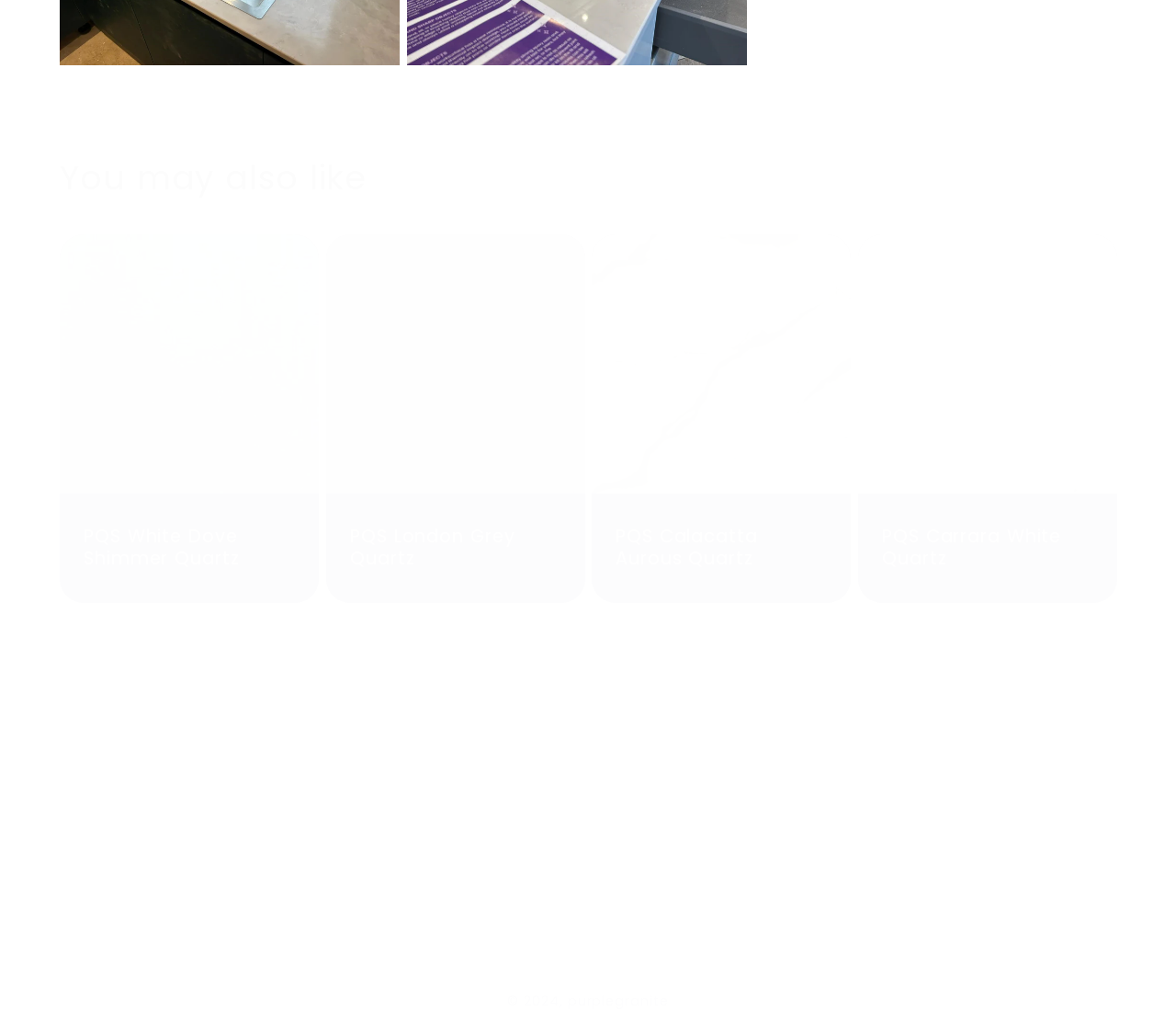Specify the bounding box coordinates of the area to click in order to follow the given instruction: "Read our blog."

[0.729, 0.702, 0.762, 0.735]